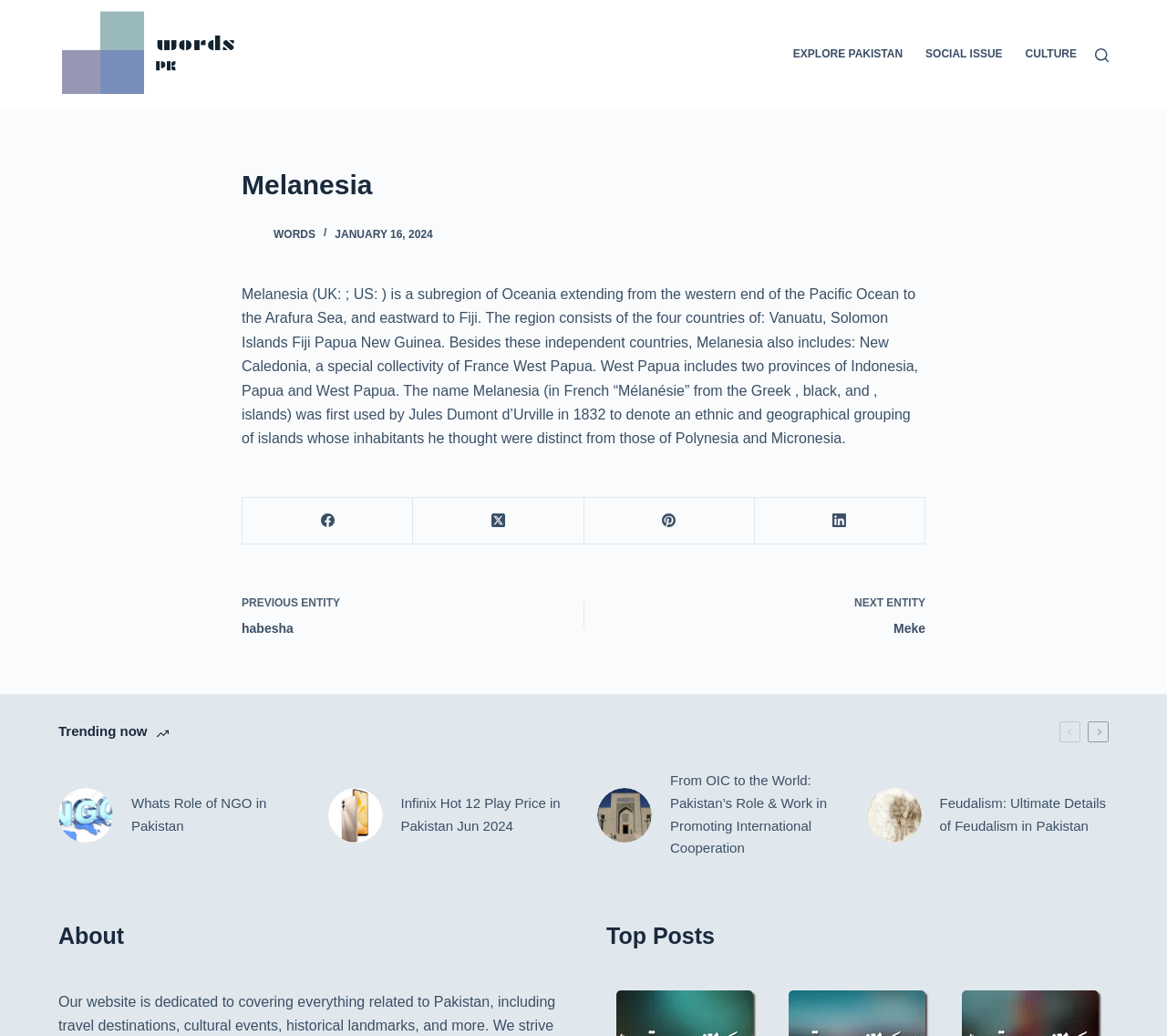Provide the bounding box coordinates for the specified HTML element described in this description: "Words". The coordinates should be four float numbers ranging from 0 to 1, in the format [left, top, right, bottom].

[0.234, 0.22, 0.27, 0.232]